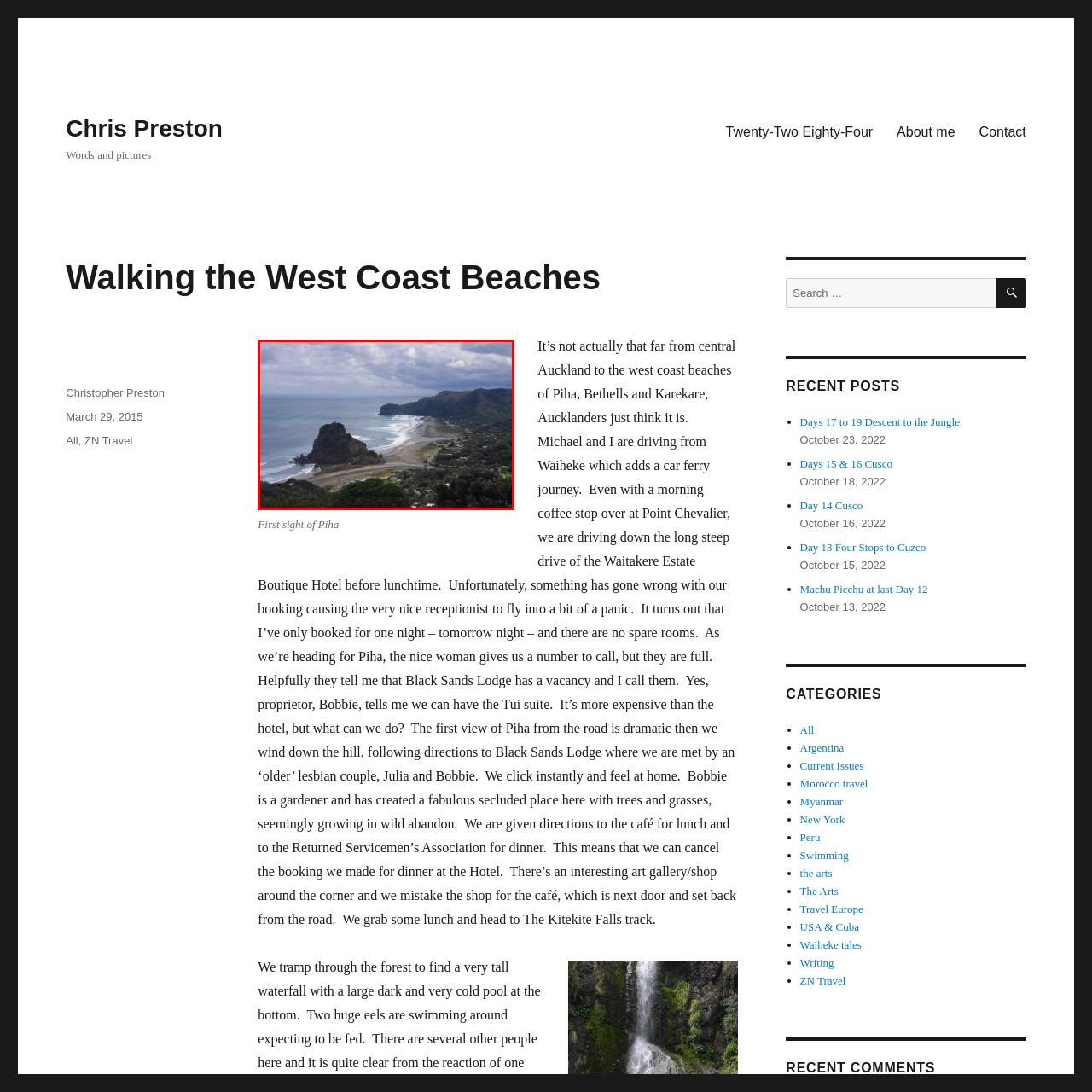Write a comprehensive caption detailing the image within the red boundary.

The image showcases a breathtaking view of the rugged coastline near Piha, a popular beach destination in New Zealand. In the foreground, a dramatic rocky outcrop juts into the ocean, framed by expansive sandy beaches that stretch into the distance. The coastline is dotted with patches of lush greenery and small settlements, offering a glimpse of the peaceful lifestyle of those who reside in this picturesque locale. Above, a moody sky filled with grey clouds adds to the atmospheric beauty, hinting at the wild and untamed nature of the West Coast. This scene captures the essence of a serene yet powerful landscape, inviting viewers to explore its natural wonders.